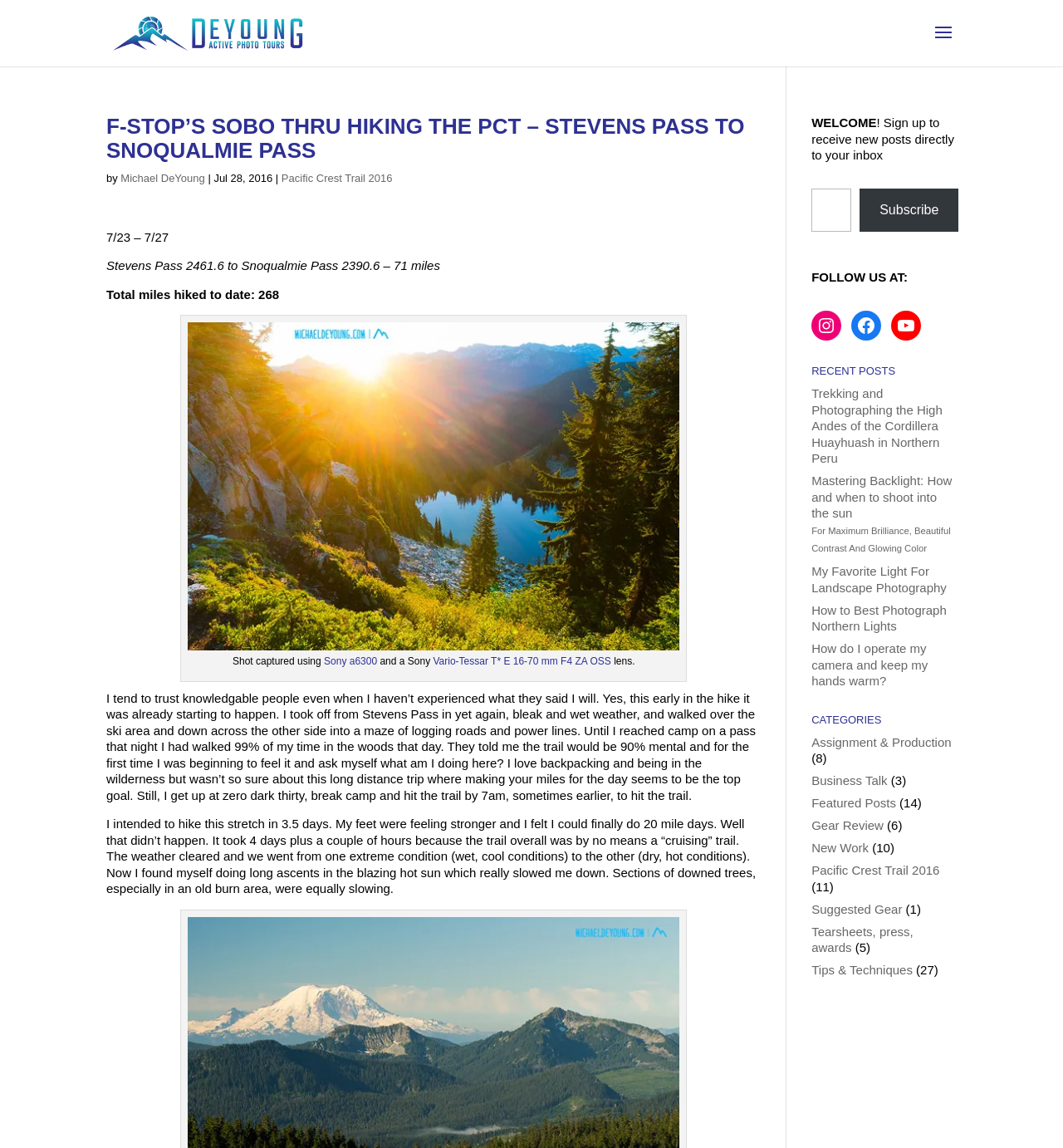How many miles did the author hike in total?
Answer the question in as much detail as possible.

The total miles hiked by the author can be found in the section where the trail details are mentioned. It is written as 'Total miles hiked to date: 268'.